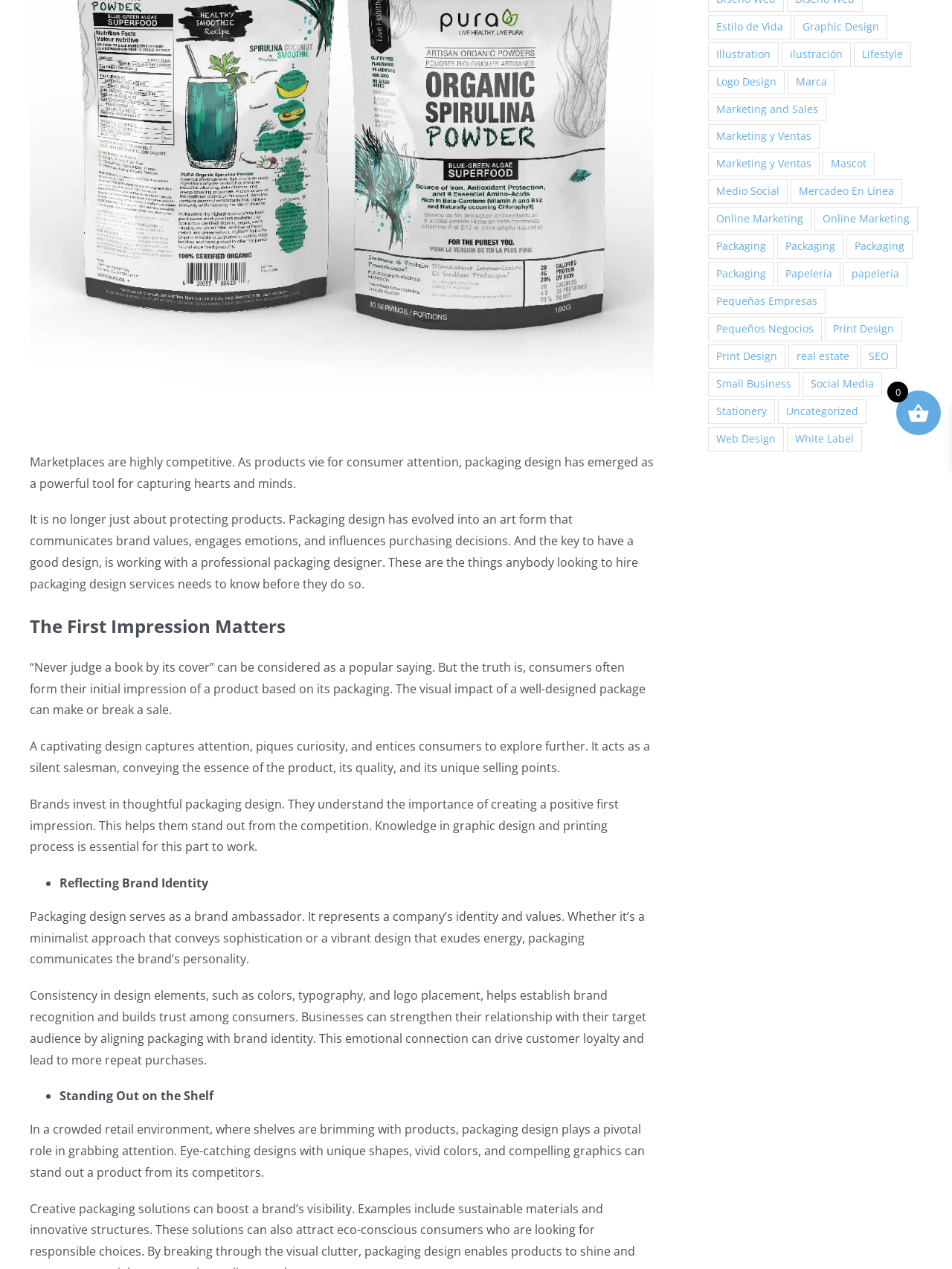From the element description: "Pequeñas Empresas", extract the bounding box coordinates of the UI element. The coordinates should be expressed as four float numbers between 0 and 1, in the order [left, top, right, bottom].

[0.744, 0.228, 0.867, 0.247]